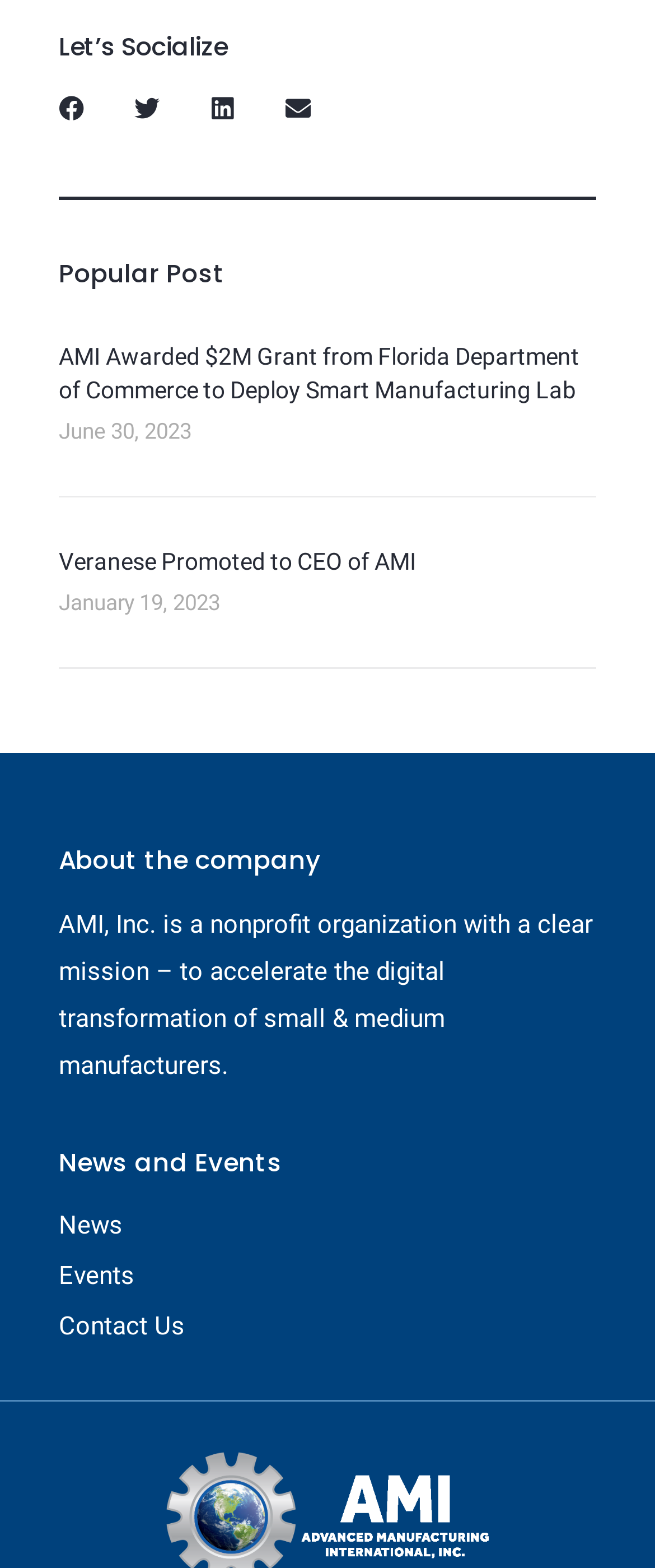Bounding box coordinates should be in the format (top-left x, top-left y, bottom-right x, bottom-right y) and all values should be floating point numbers between 0 and 1. Determine the bounding box coordinate for the UI element described as: Contact Us

[0.09, 0.832, 0.91, 0.861]